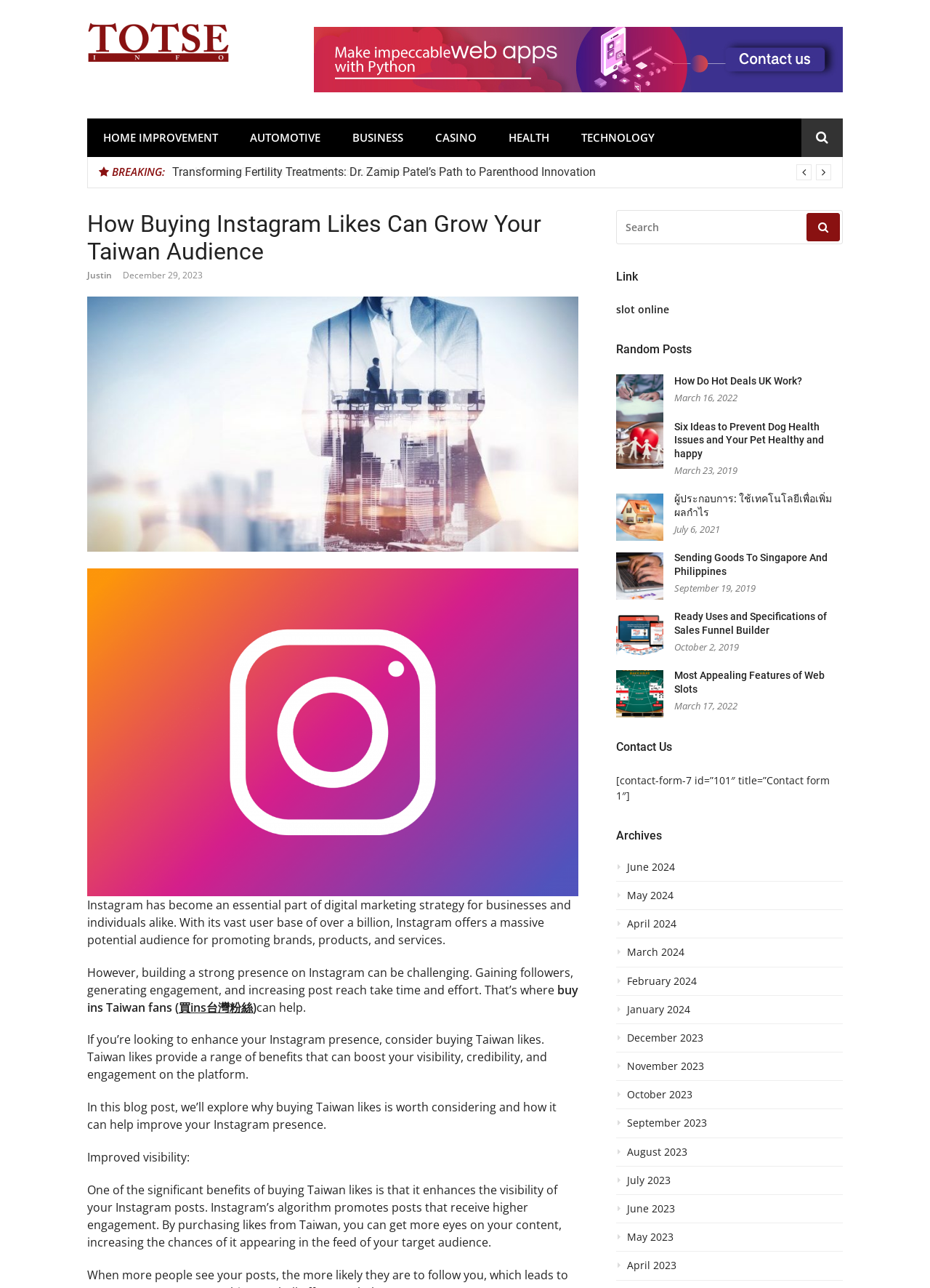What are the categories listed at the top of the webpage?
Answer with a single word or short phrase according to what you see in the image.

HOME IMPROVEMENT, AUTOMOTIVE, BUSINESS, CASINO, HEALTH, TECHNOLOGY